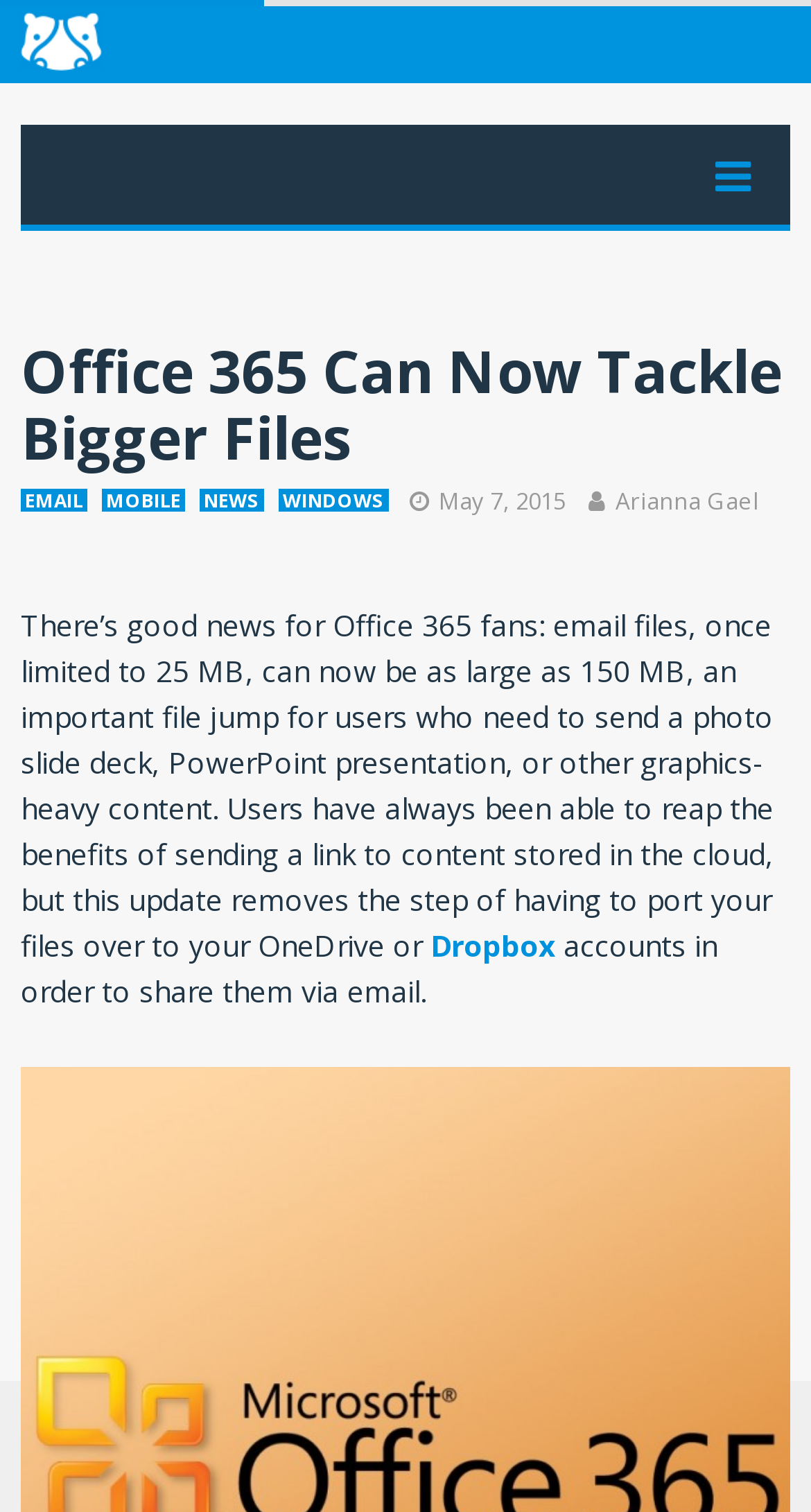What is the date of the article?
Using the image, provide a concise answer in one word or a short phrase.

May 7, 2015